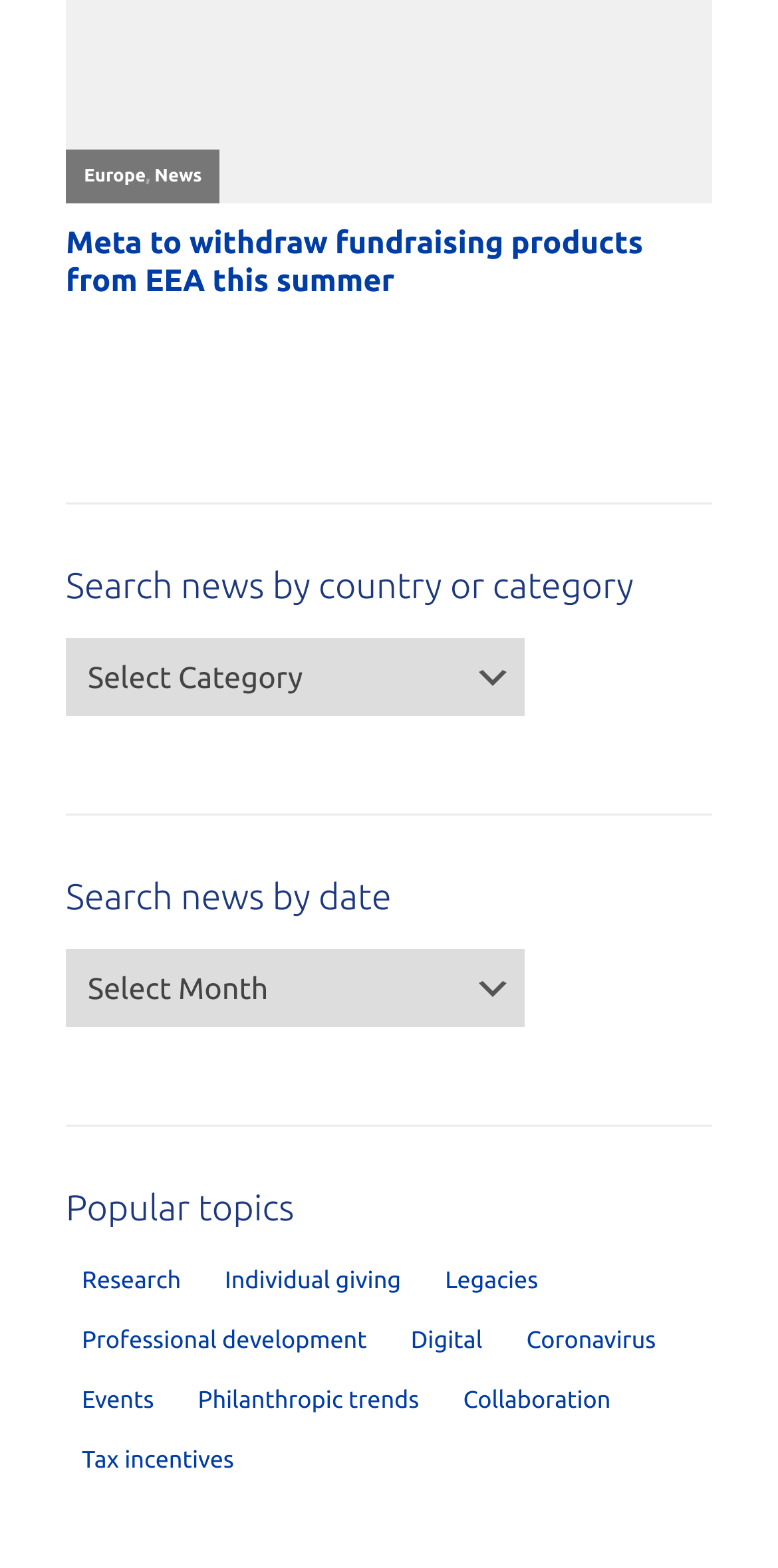Please identify the bounding box coordinates for the region that you need to click to follow this instruction: "Search news by country or category".

[0.085, 0.407, 0.674, 0.456]